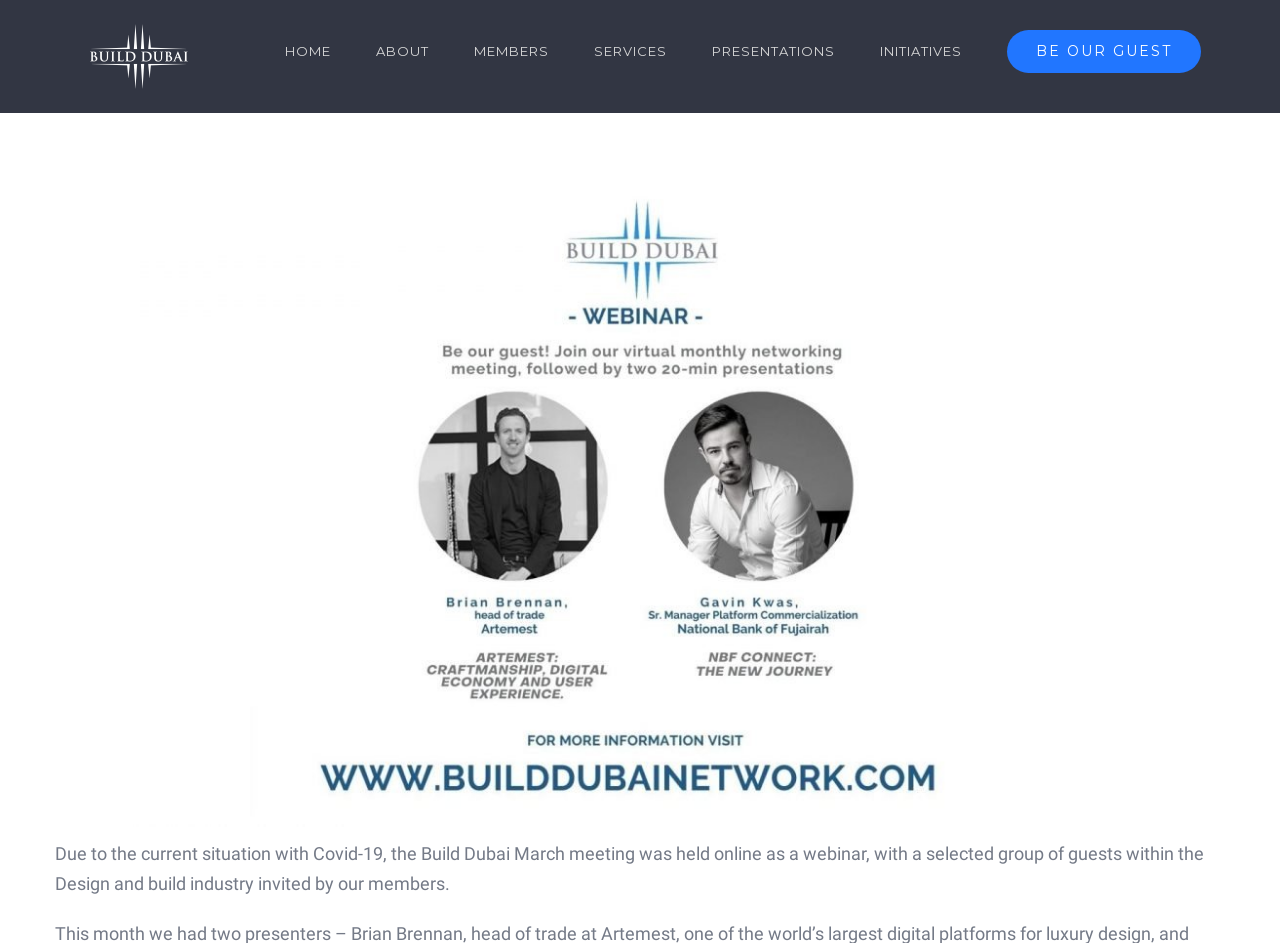Answer the question below using just one word or a short phrase: 
Who are the presenters in the Build Dubai meeting?

Brian Brennan, Artemest, Gavin Kwas, NBF